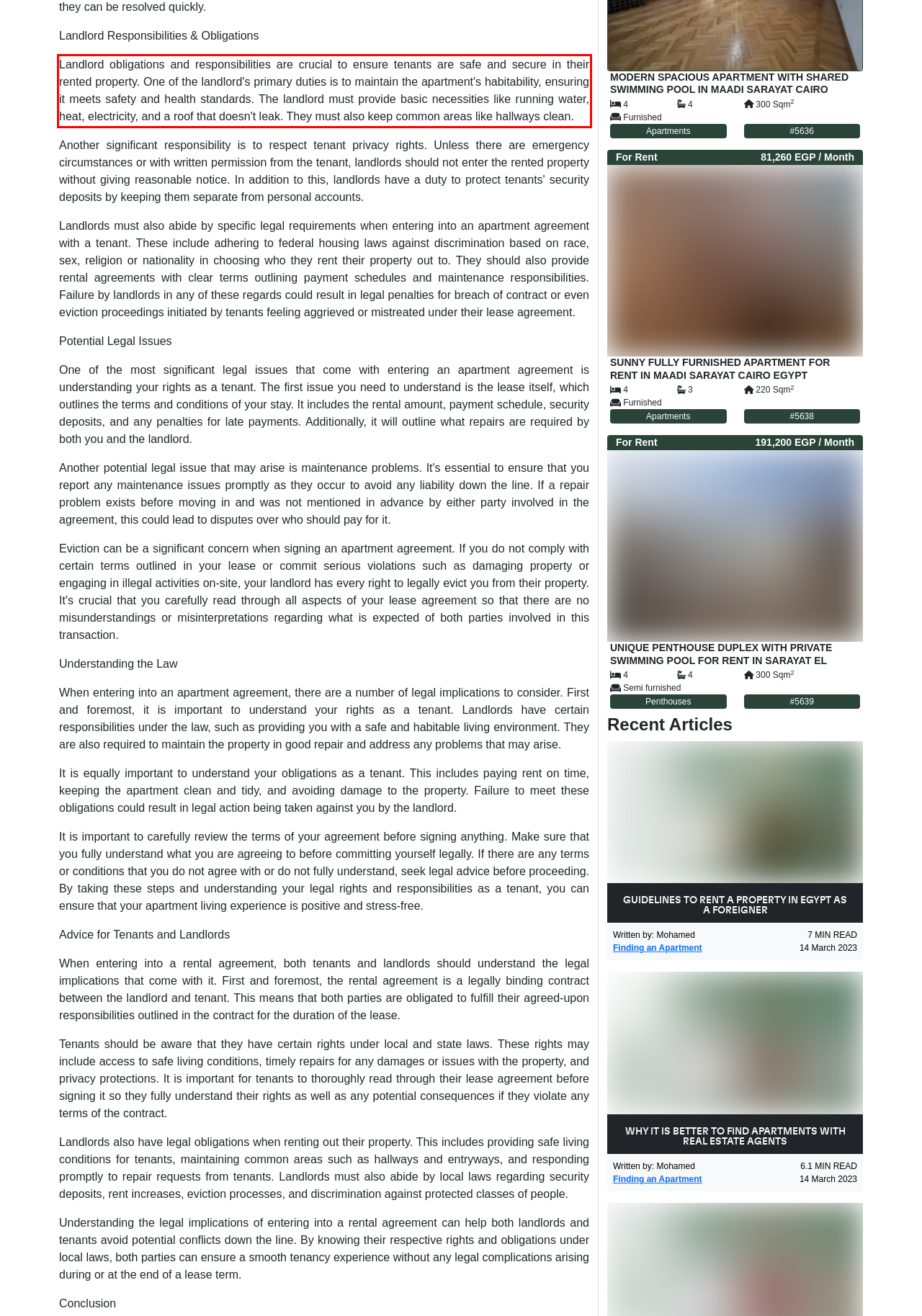Within the screenshot of the webpage, there is a red rectangle. Please recognize and generate the text content inside this red bounding box.

Landlord obligations and responsibilities are crucial to ensure tenants are safe and secure in their rented property. One of the landlord's primary duties is to maintain the apartment's habitability, ensuring it meets safety and health standards. The landlord must provide basic necessities like running water, heat, electricity, and a roof that doesn't leak. They must also keep common areas like hallways clean.